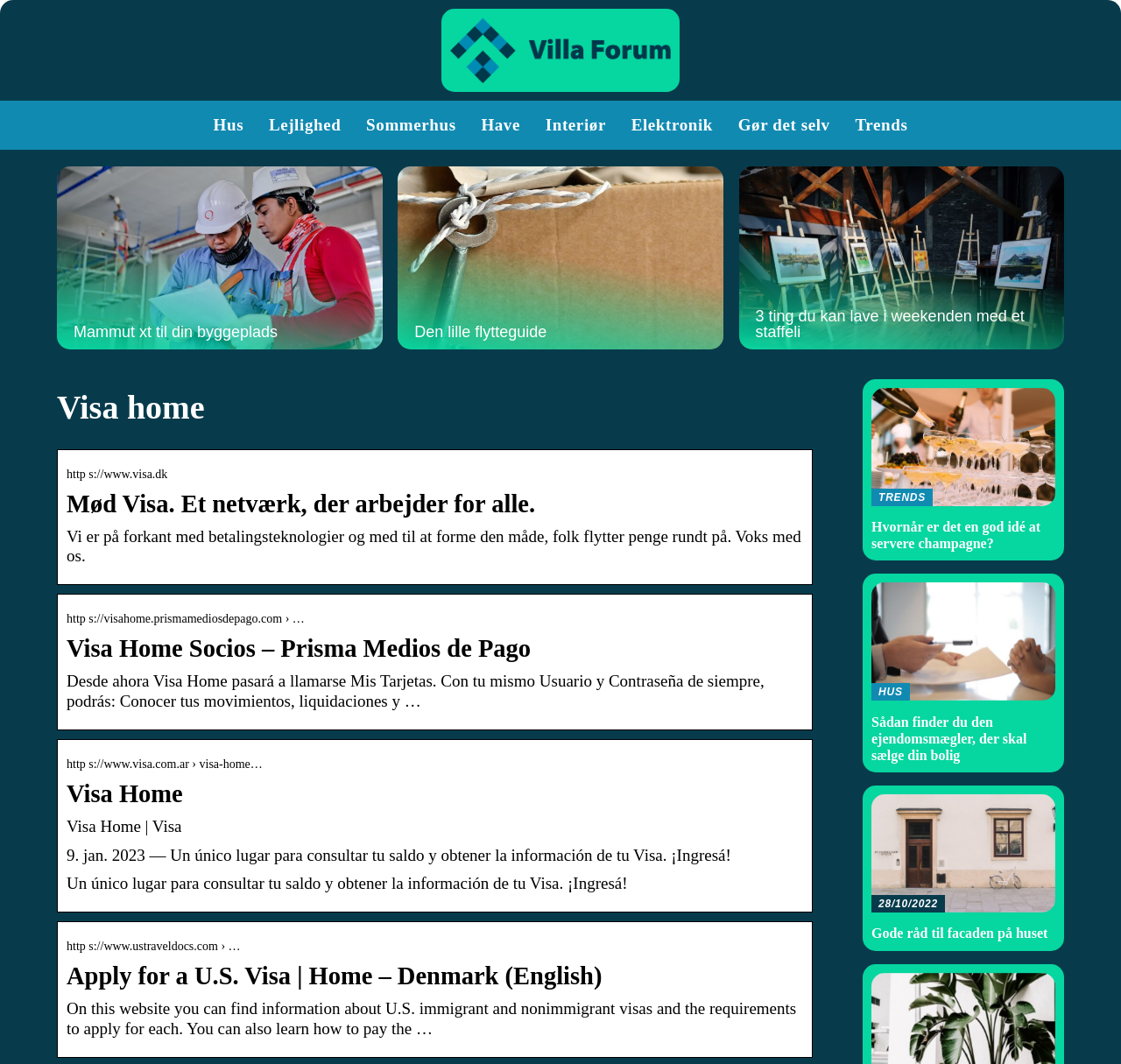Can you determine the bounding box coordinates of the area that needs to be clicked to fulfill the following instruction: "Click on Trends link"?

[0.763, 0.109, 0.81, 0.126]